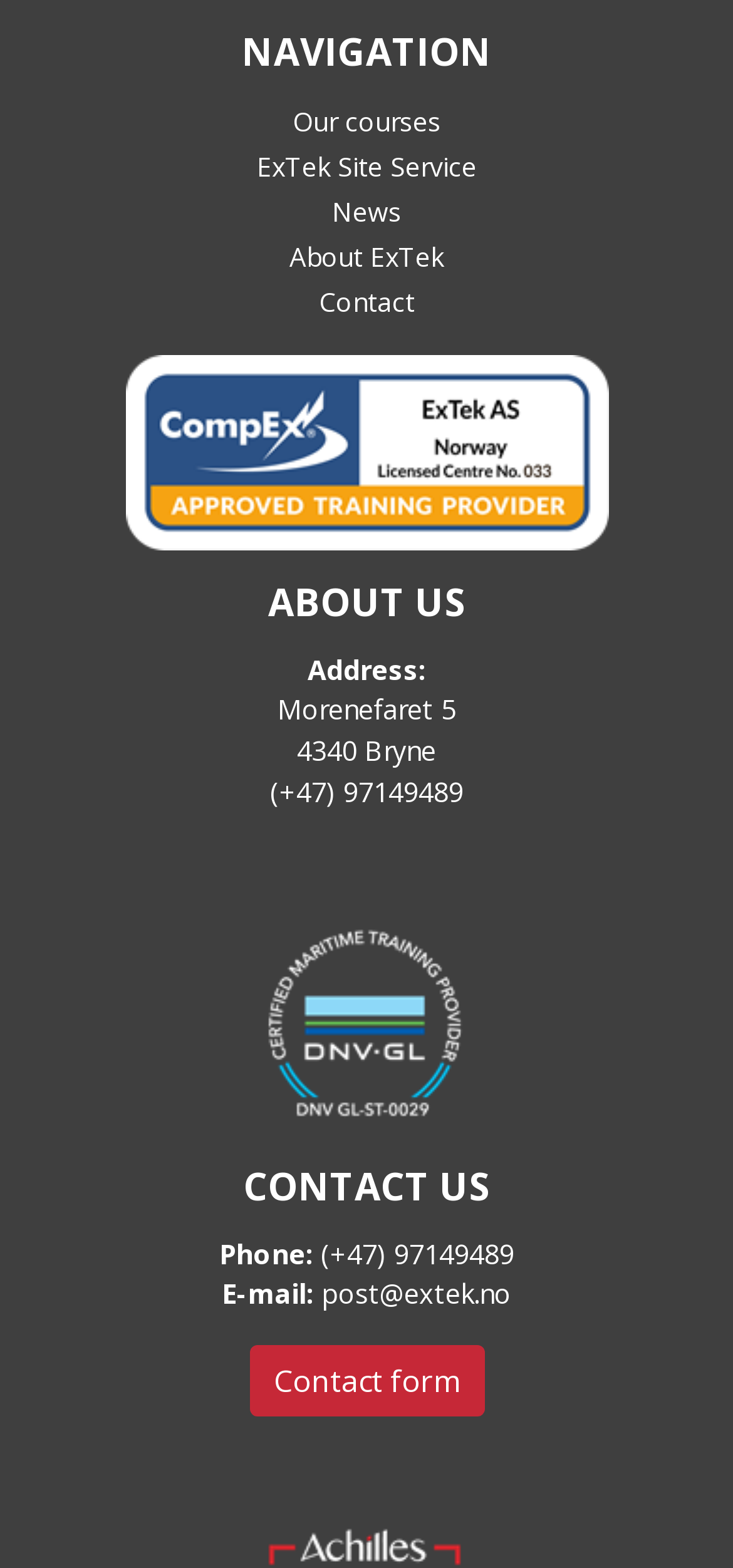Bounding box coordinates are specified in the format (top-left x, top-left y, bottom-right x, bottom-right y). All values are floating point numbers bounded between 0 and 1. Please provide the bounding box coordinate of the region this sentence describes: ExTek Site Service

[0.35, 0.094, 0.65, 0.117]